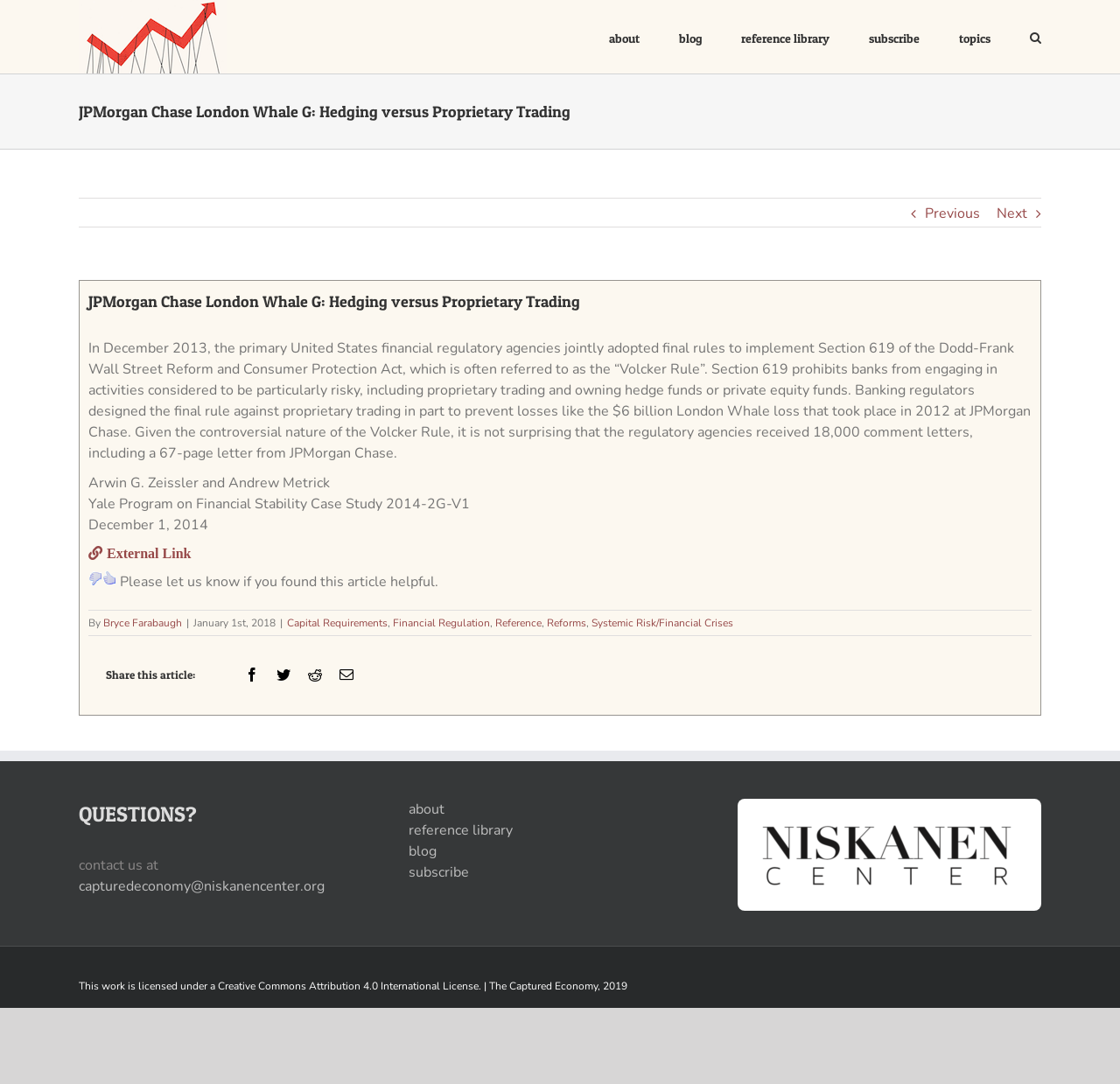Identify the headline of the webpage and generate its text content.

JPMorgan Chase London Whale G: Hedging versus Proprietary Trading